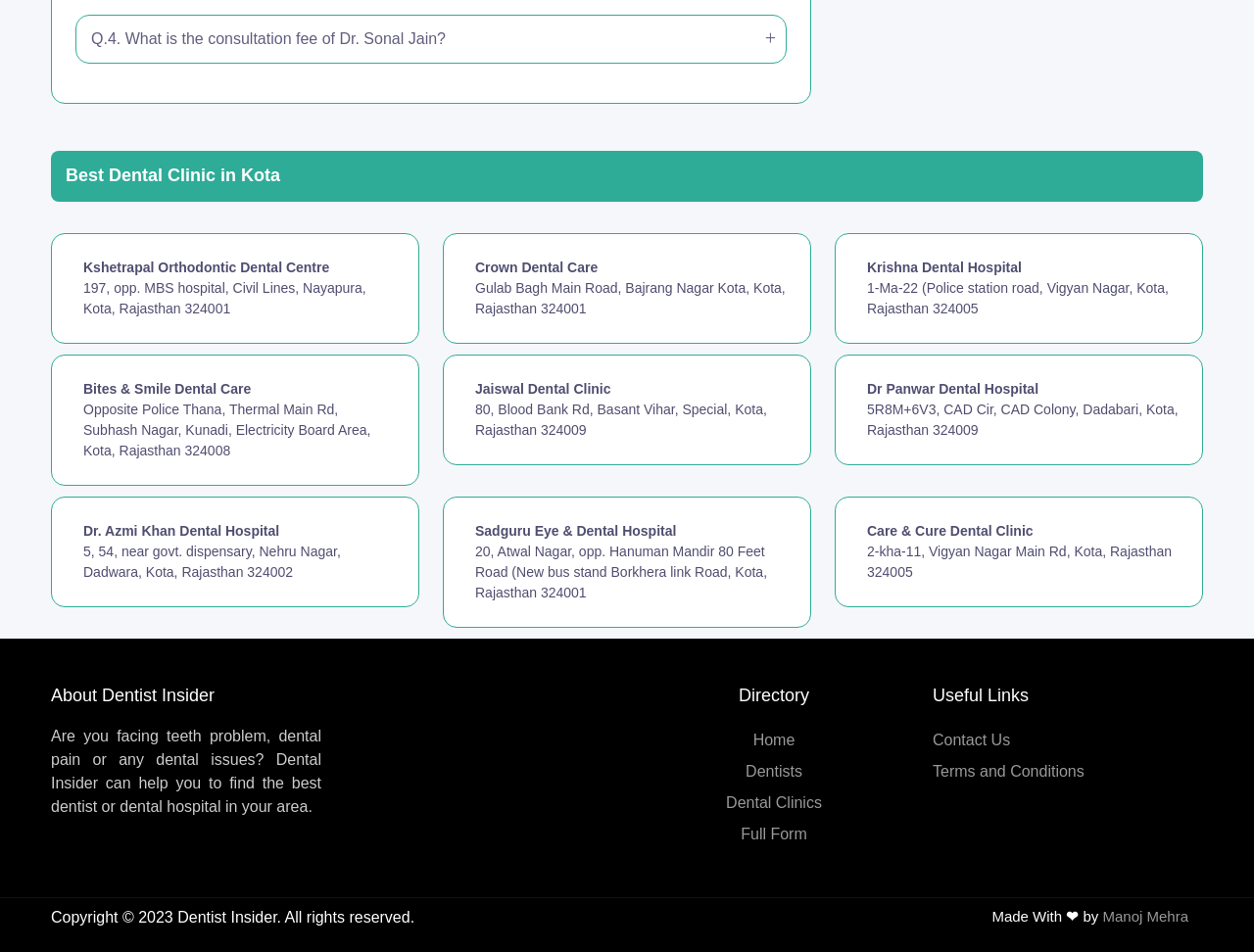Locate the bounding box coordinates of the element that needs to be clicked to carry out the instruction: "Visit Kshetrapal Orthodontic Dental Centre". The coordinates should be given as four float numbers ranging from 0 to 1, i.e., [left, top, right, bottom].

[0.041, 0.244, 0.334, 0.361]